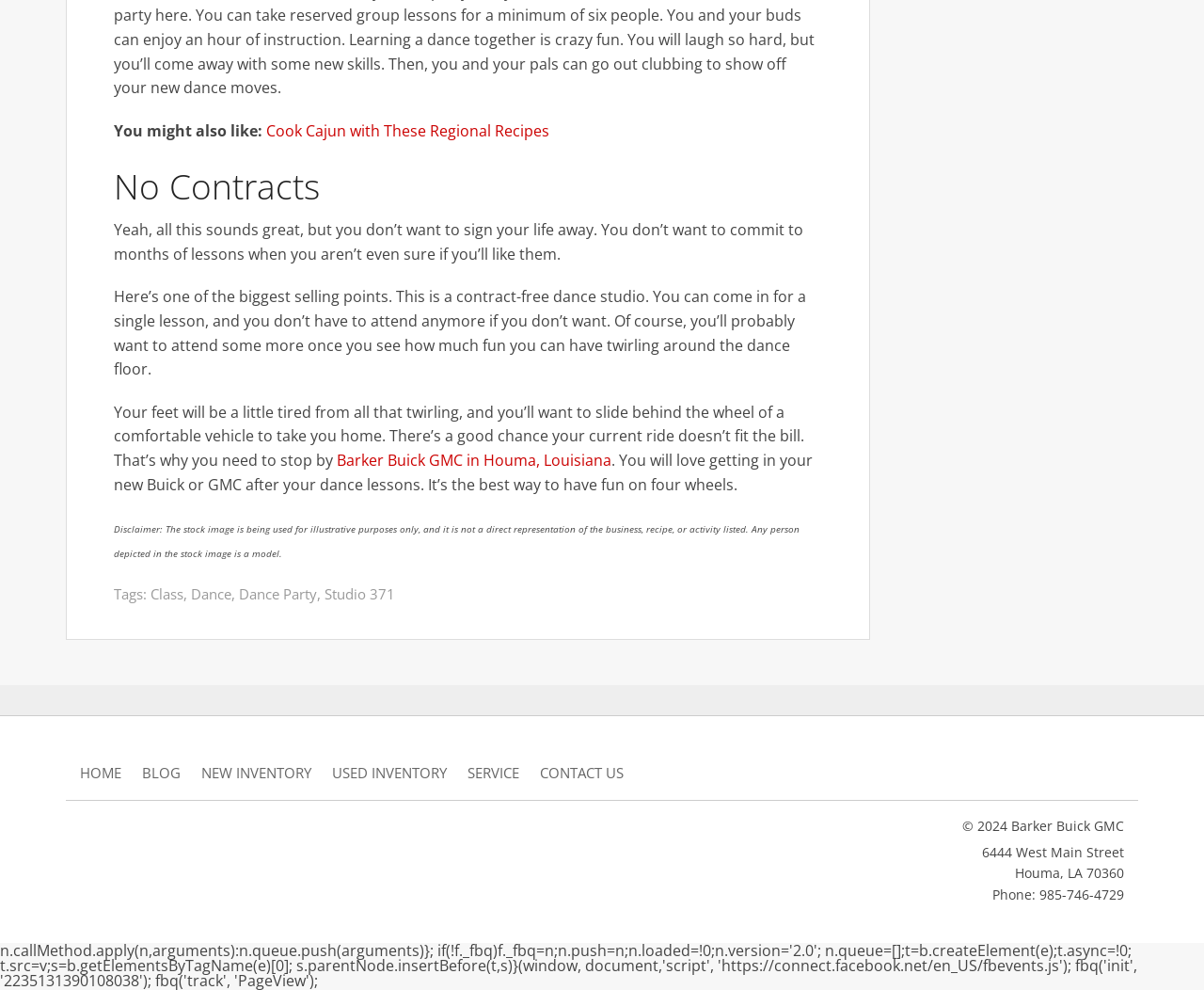What is the address of Barker Buick GMC?
Based on the image, answer the question with as much detail as possible.

The address of Barker Buick GMC can be found in the footer section of the webpage, which includes the street address, city, state, and zip code.